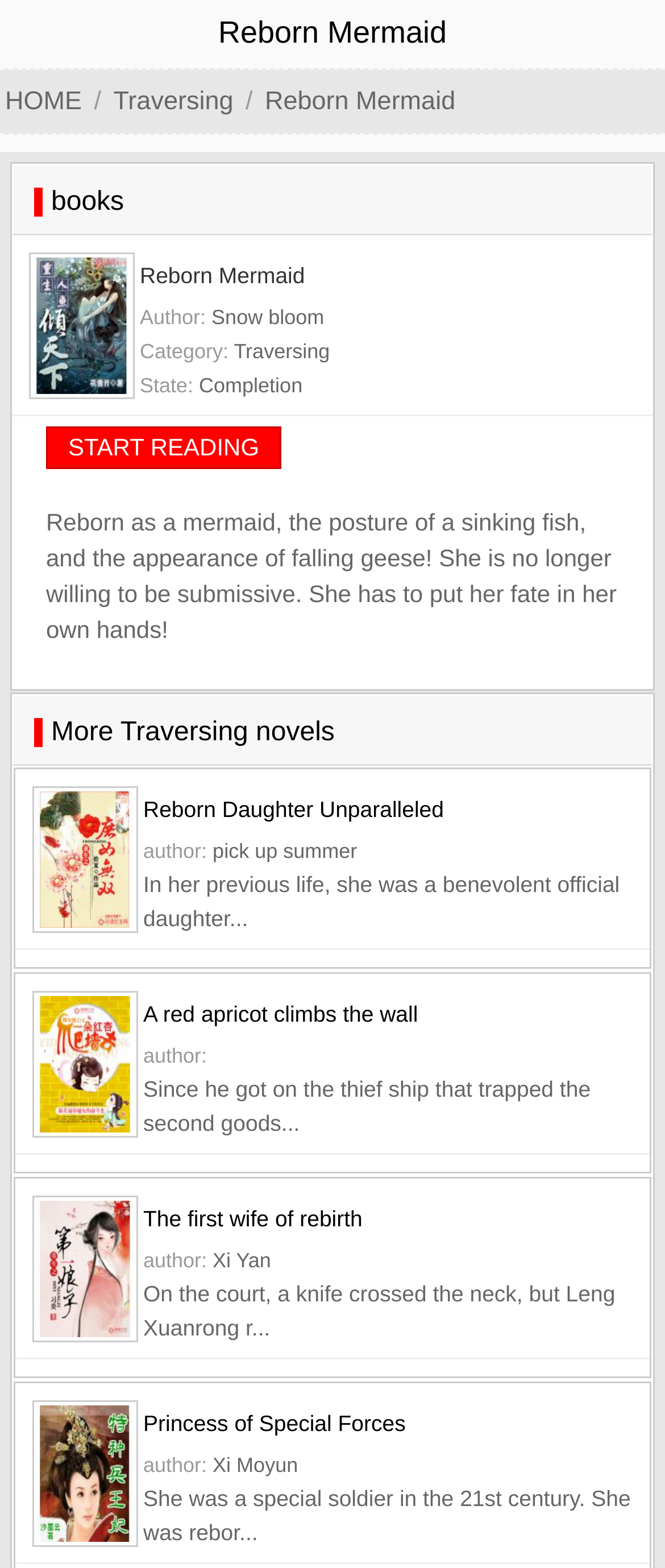Describe all the visual and textual components of the webpage comprehensively.

The webpage is about a novel called "Reborn Mermaid" by author Snow bloom. At the top, there is a heading with the title "Reborn Mermaid" and a navigation menu with links to "HOME" and "Traversing". Below the navigation menu, there is a large heading that reads "books". 

To the right of the "books" heading, there is an image of the novel "Reborn Mermaid". Below the image, there is information about the novel, including the author's name, category, and state. There is also a brief introduction to the novel, which describes the protagonist's transformation into a mermaid and her determination to take control of her fate.

Below the introduction, there is a prominent link to "START READING" the novel. 

The rest of the webpage is dedicated to showcasing more novels in the "Traversing" category. There are four novels listed, each with an image, title, author, and brief introduction. The novels are "Reborn Daughter Unparalleled", "A red apricot climbs the wall", "The first wife of rebirth", and "Princess of Special Forces". Each novel's information is arranged in a similar format, with the image on the left and the text on the right.